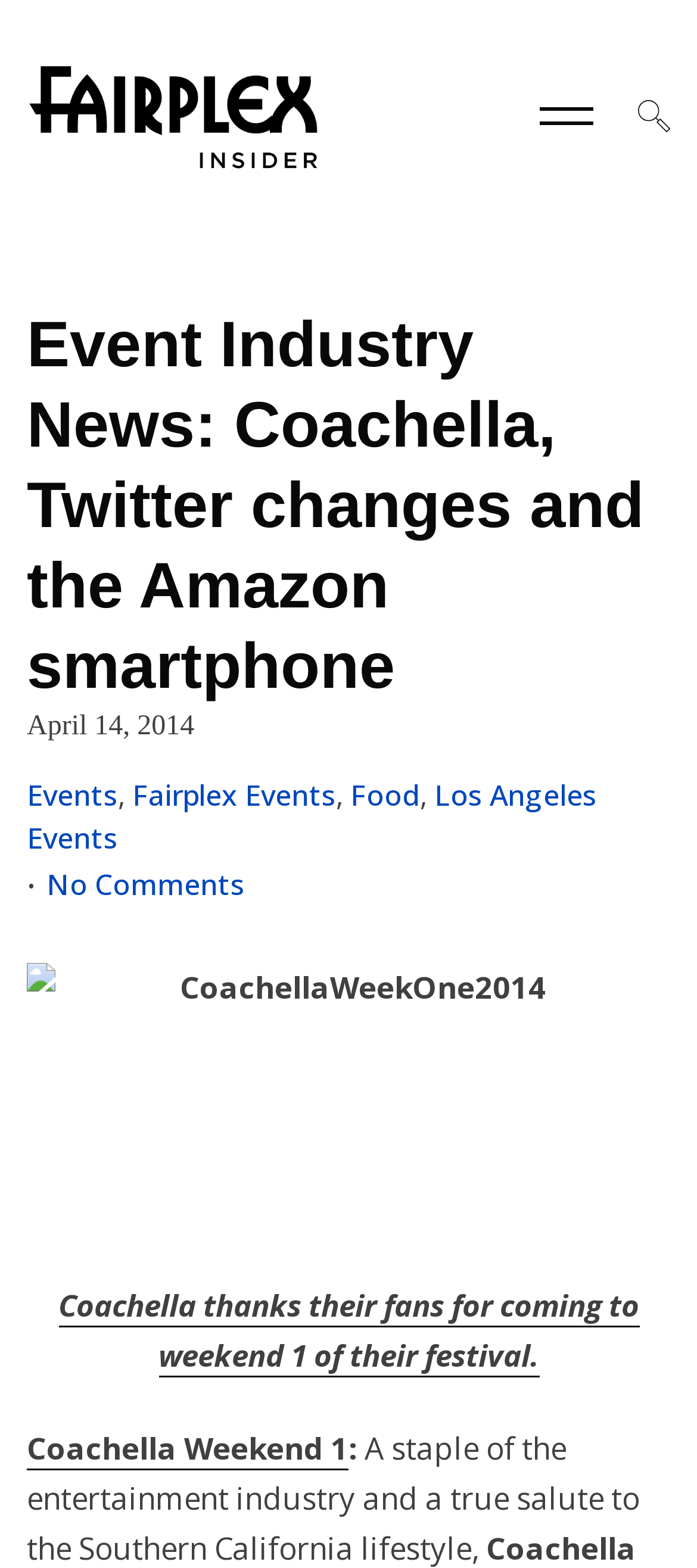Locate the bounding box coordinates of the segment that needs to be clicked to meet this instruction: "Play the episode".

None